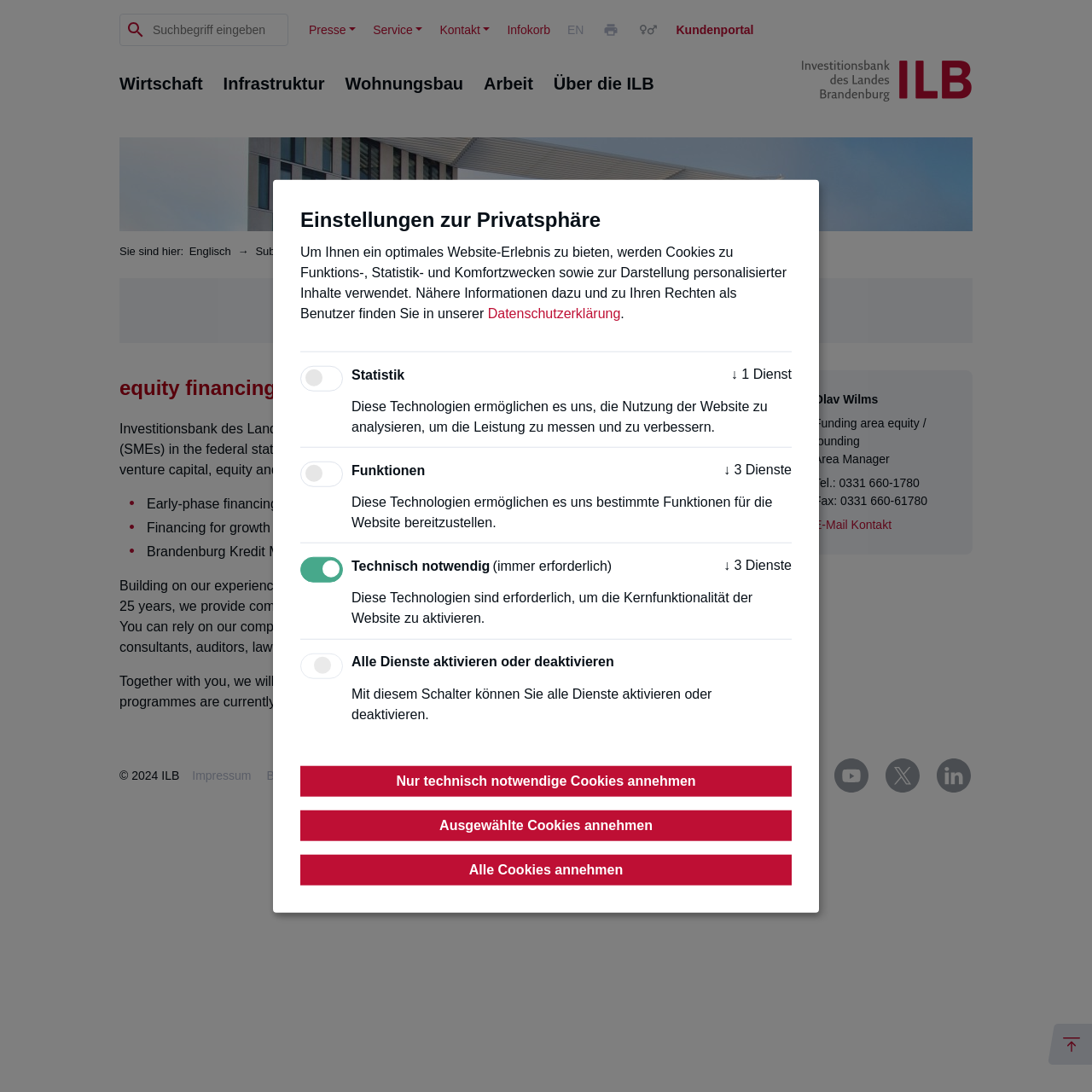Identify the bounding box coordinates for the element you need to click to achieve the following task: "Open customer portal". Provide the bounding box coordinates as four float numbers between 0 and 1, in the form [left, top, right, bottom].

[0.619, 0.021, 0.69, 0.034]